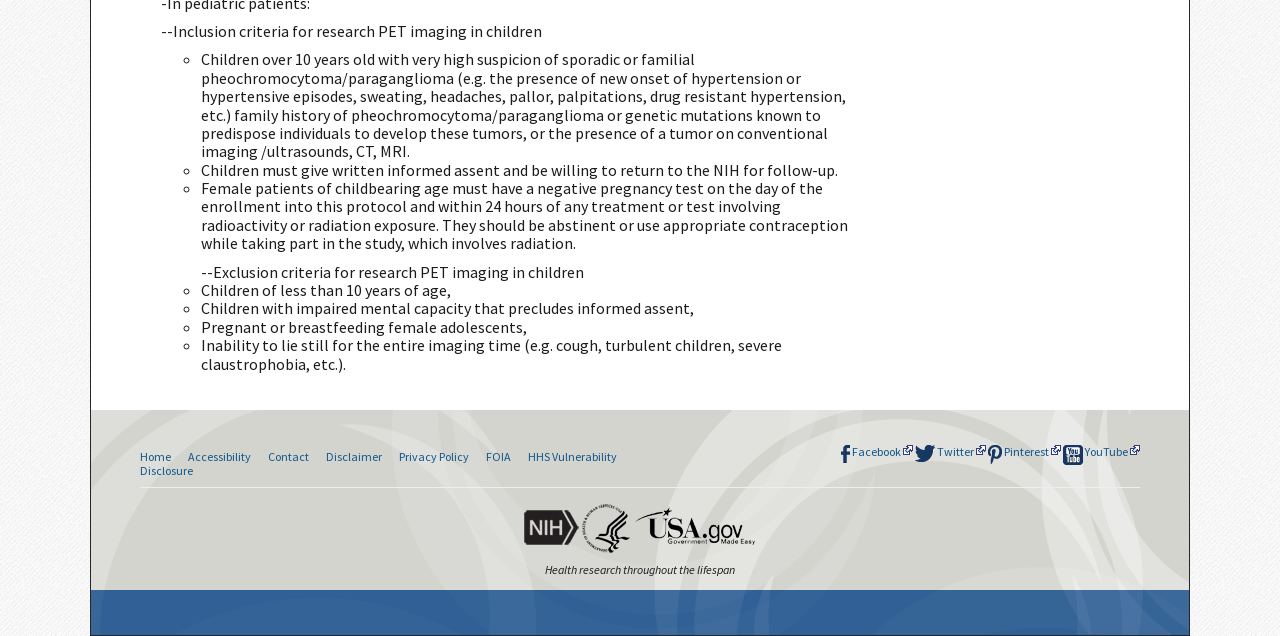What is the age range for children to participate in the research PET imaging?
From the image, respond with a single word or phrase.

Over 10 years old